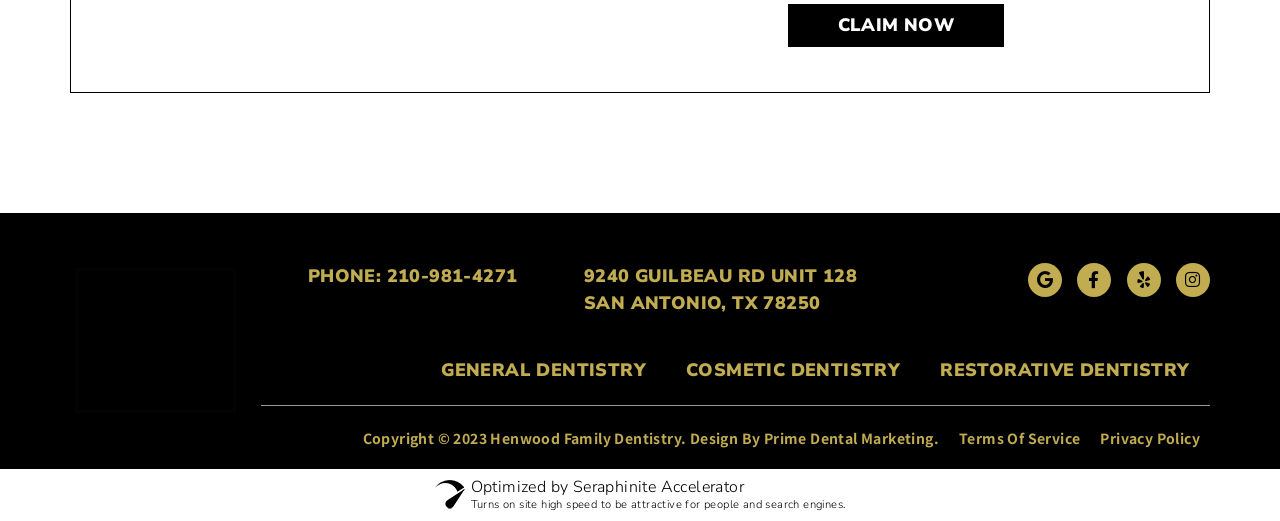What are the social media platforms linked on the webpage?
Could you answer the question with a detailed and thorough explanation?

I found the social media links by examining the link elements at the top of the webpage, which have icons and text indicating the respective platforms.